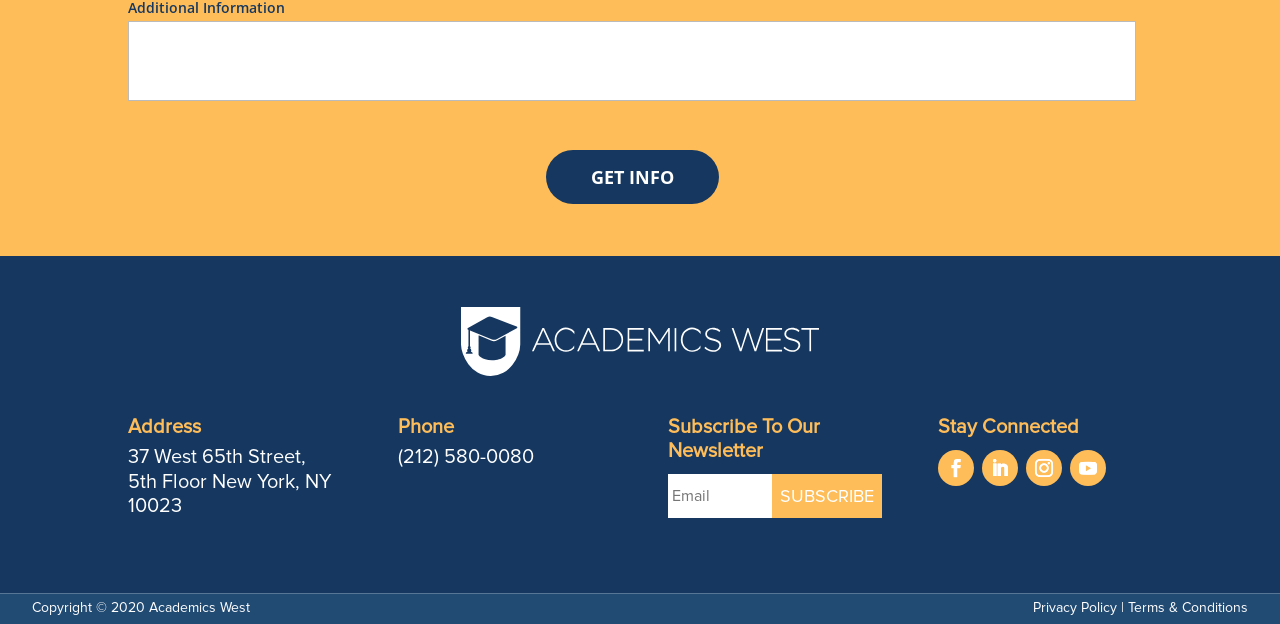Locate the bounding box coordinates of the clickable region necessary to complete the following instruction: "visit Fuel Design Ltd website". Provide the coordinates in the format of four float numbers between 0 and 1, i.e., [left, top, right, bottom].

None